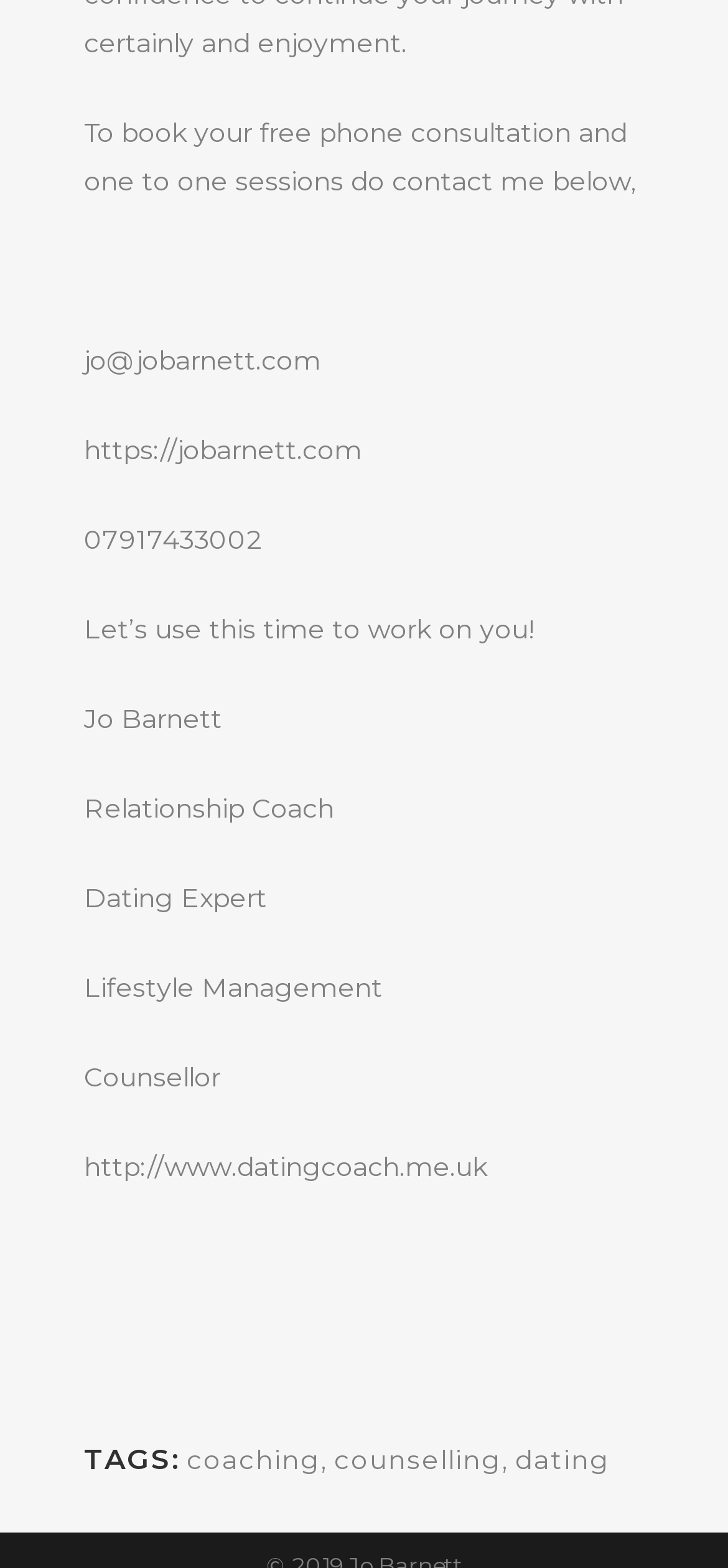Give a one-word or short phrase answer to the question: 
What is the purpose of the webpage?

To book a consultation